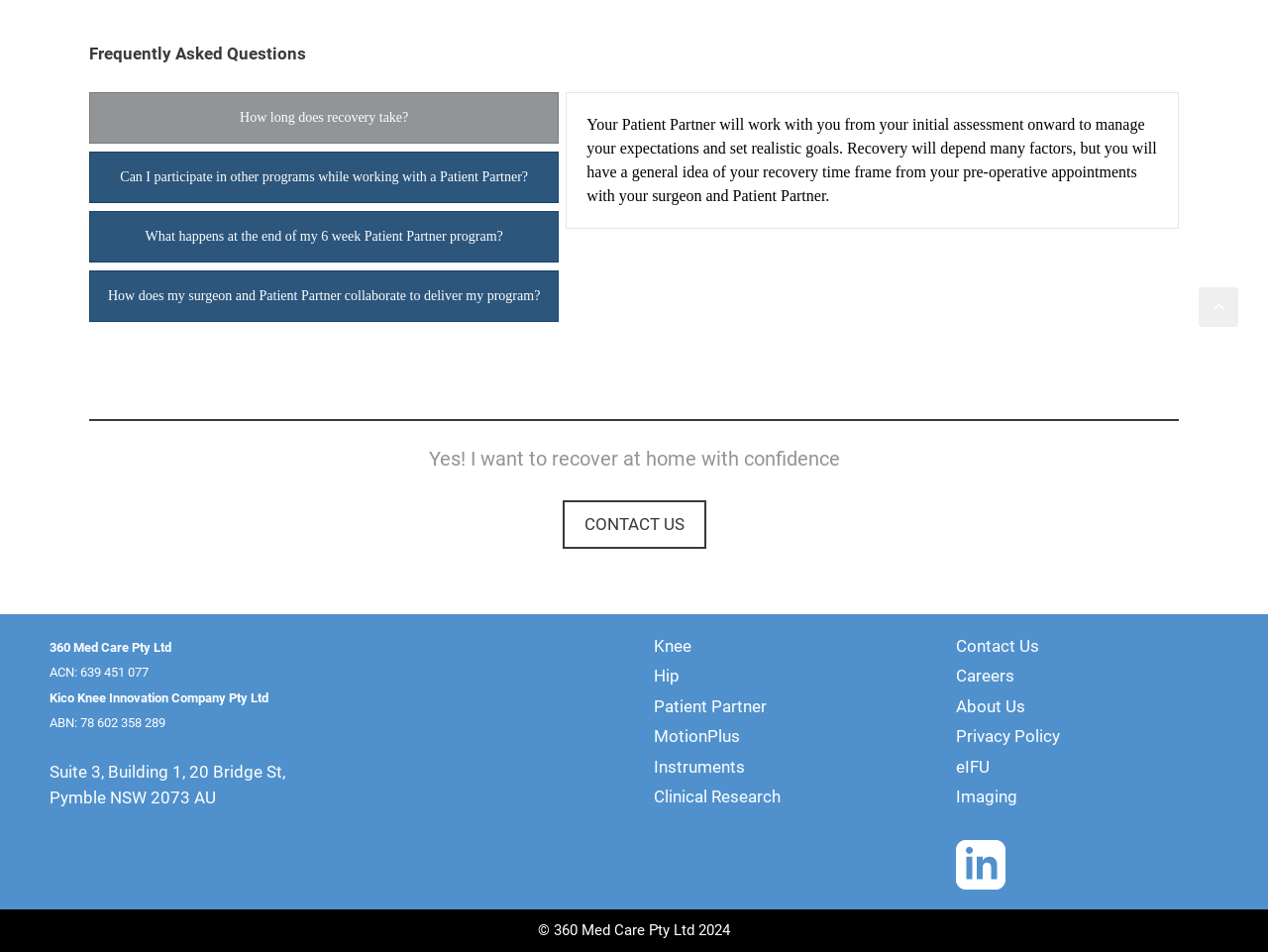Analyze the image and provide a detailed answer to the question: What is the purpose of a Patient Partner?

According to the webpage, a Patient Partner works with the patient from the initial assessment onward to manage expectations and set realistic goals. This is stated in the text under the tab 'How long does recovery take?'.